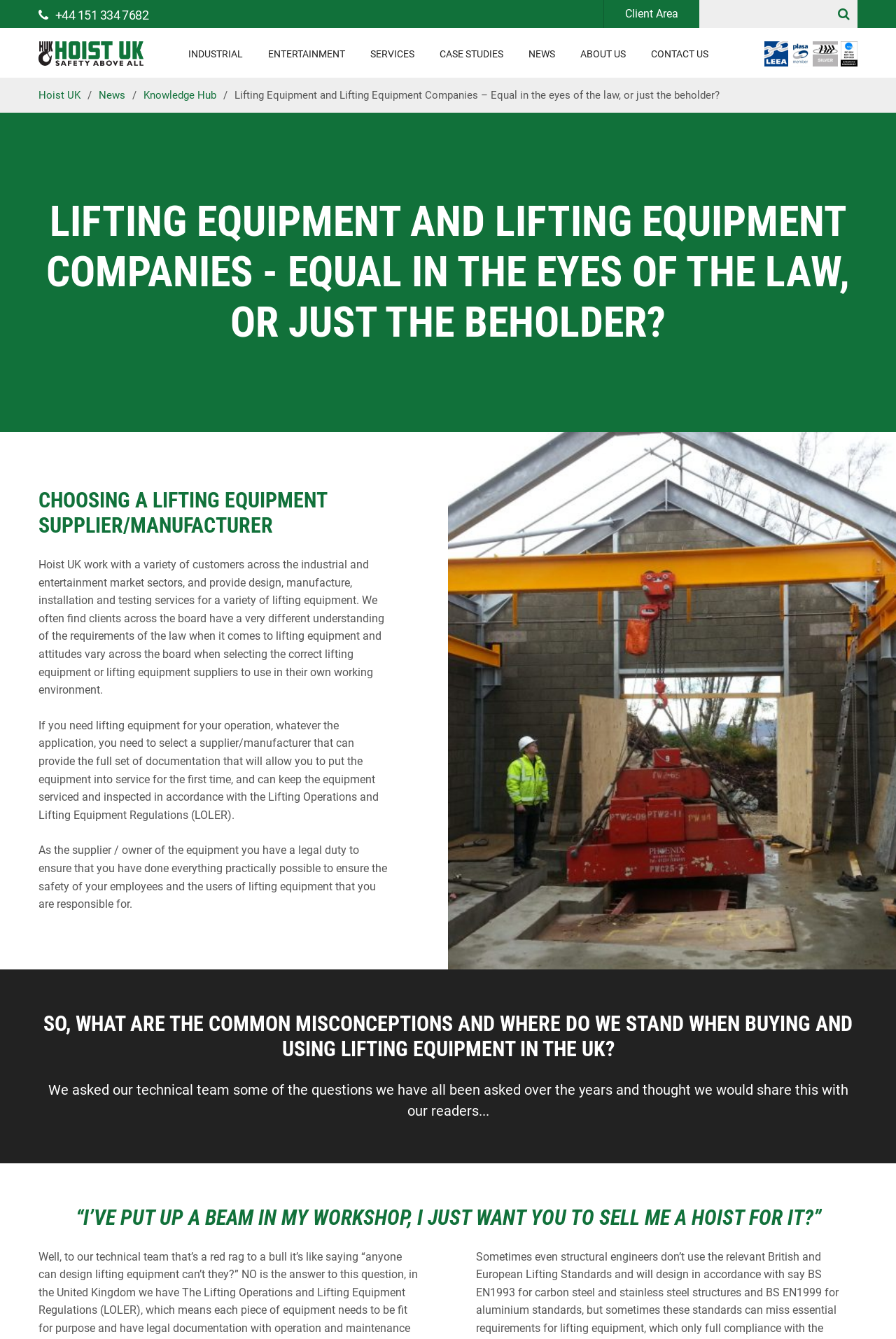What is the regulation mentioned on the webpage related to lifting equipment?
Based on the image, provide a one-word or brief-phrase response.

LOLER